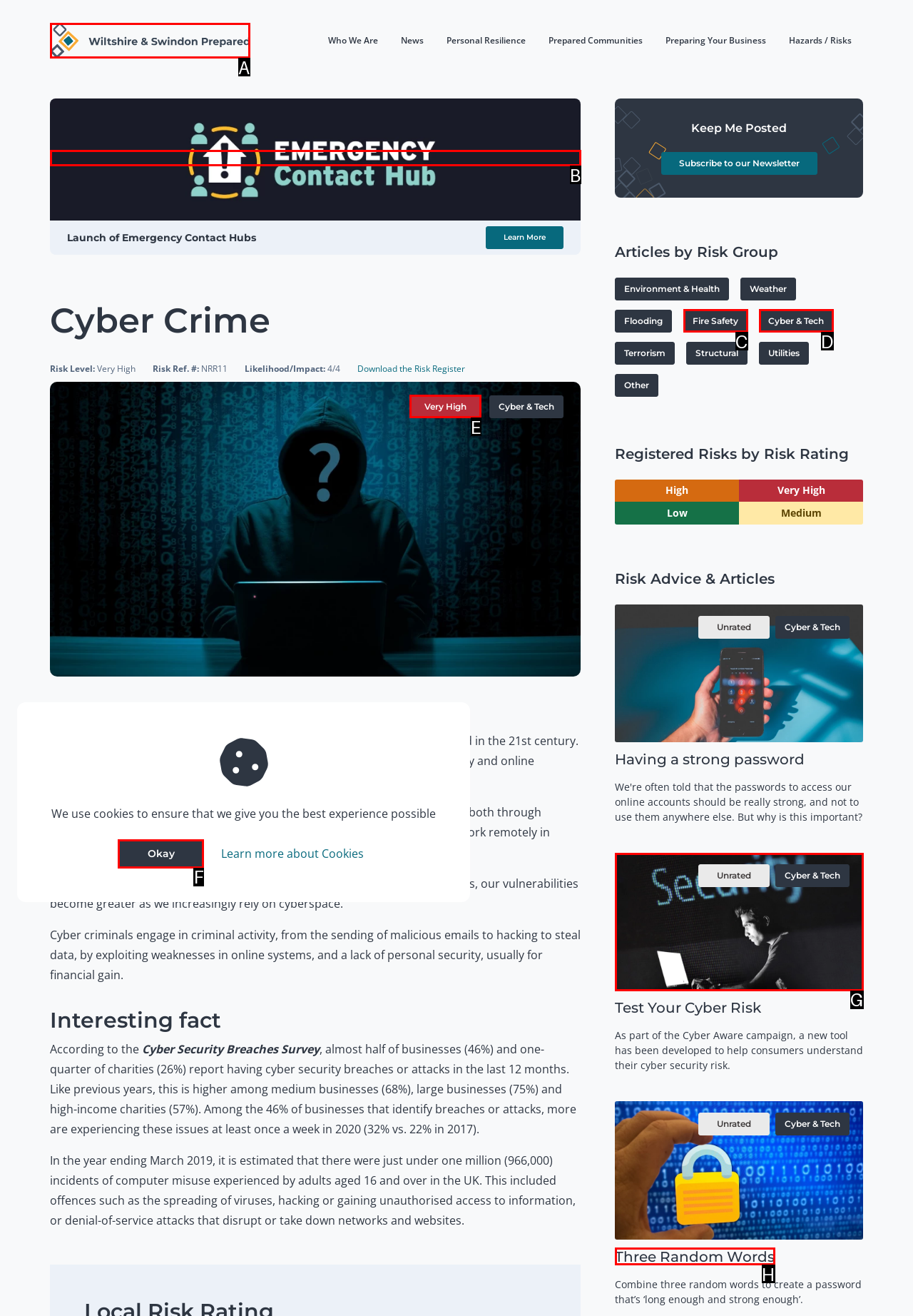Identify which option matches the following description: Three Random Words
Answer by giving the letter of the correct option directly.

H